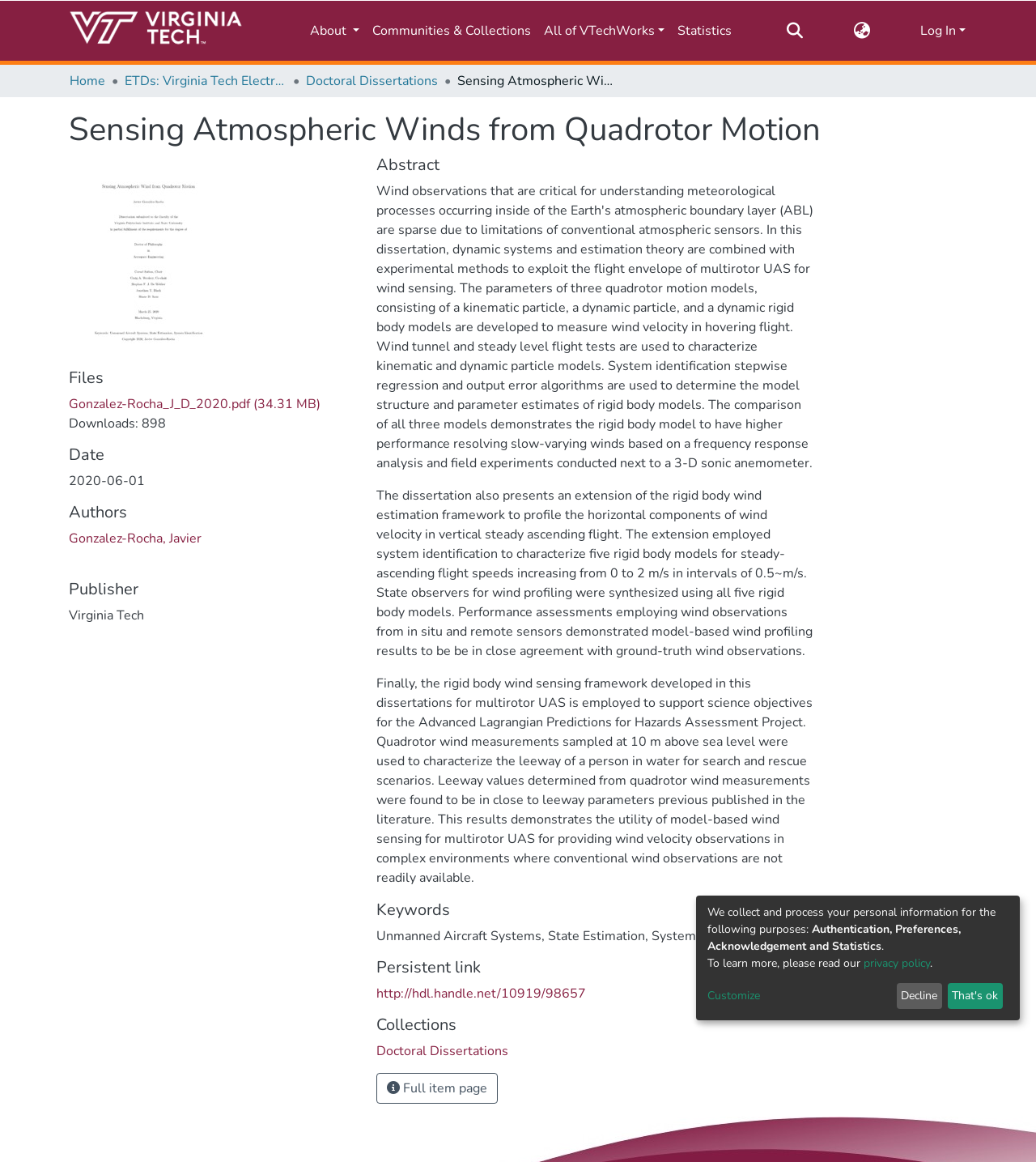What is the date of the dissertation?
Can you provide an in-depth and detailed response to the question?

I found the answer by looking at the 'Date' section of the webpage, which lists the date of the dissertation as '2020-06-01'.